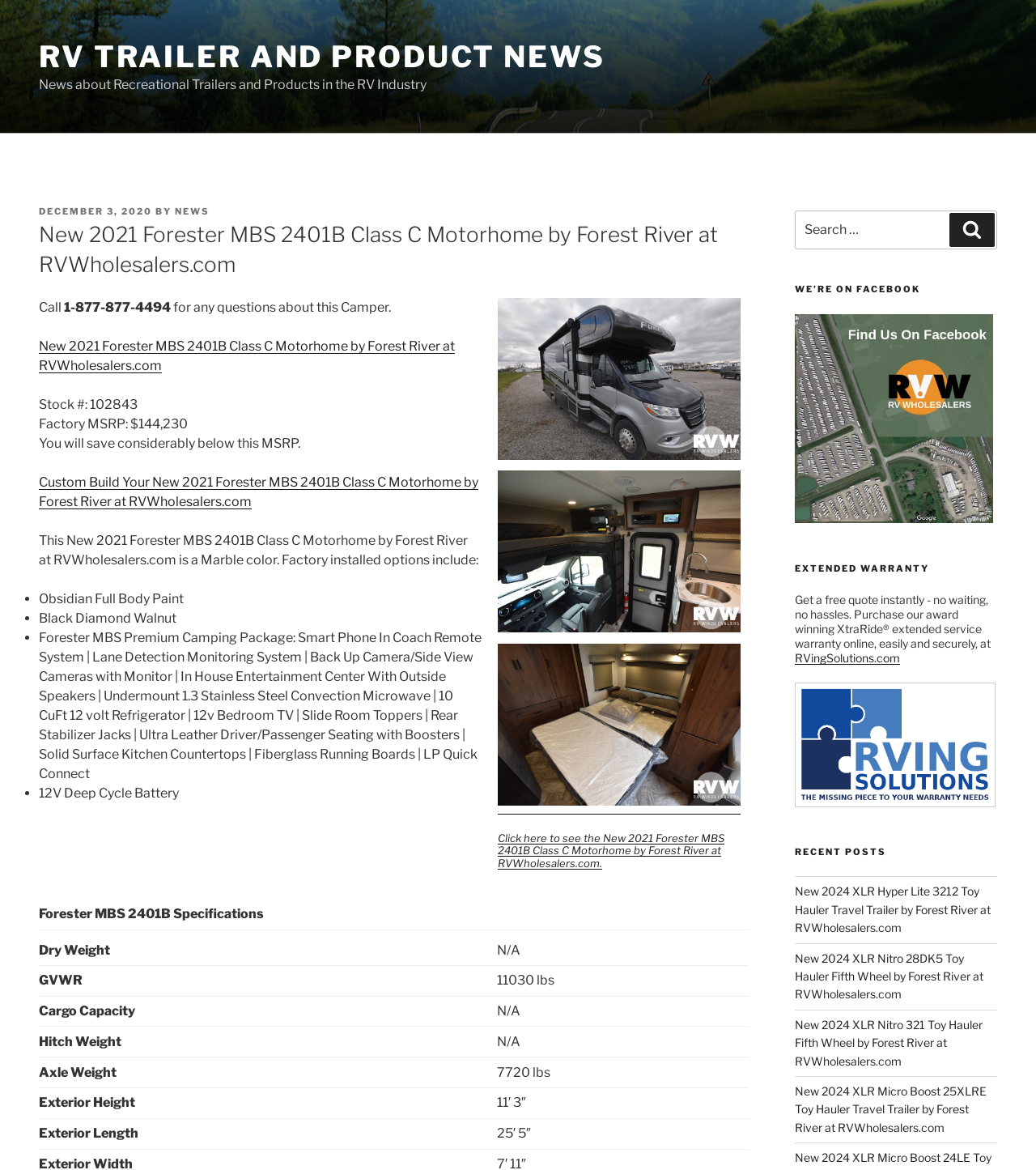Please find the bounding box coordinates of the element that you should click to achieve the following instruction: "Get a free quote instantly for extended warranty". The coordinates should be presented as four float numbers between 0 and 1: [left, top, right, bottom].

[0.767, 0.507, 0.956, 0.556]